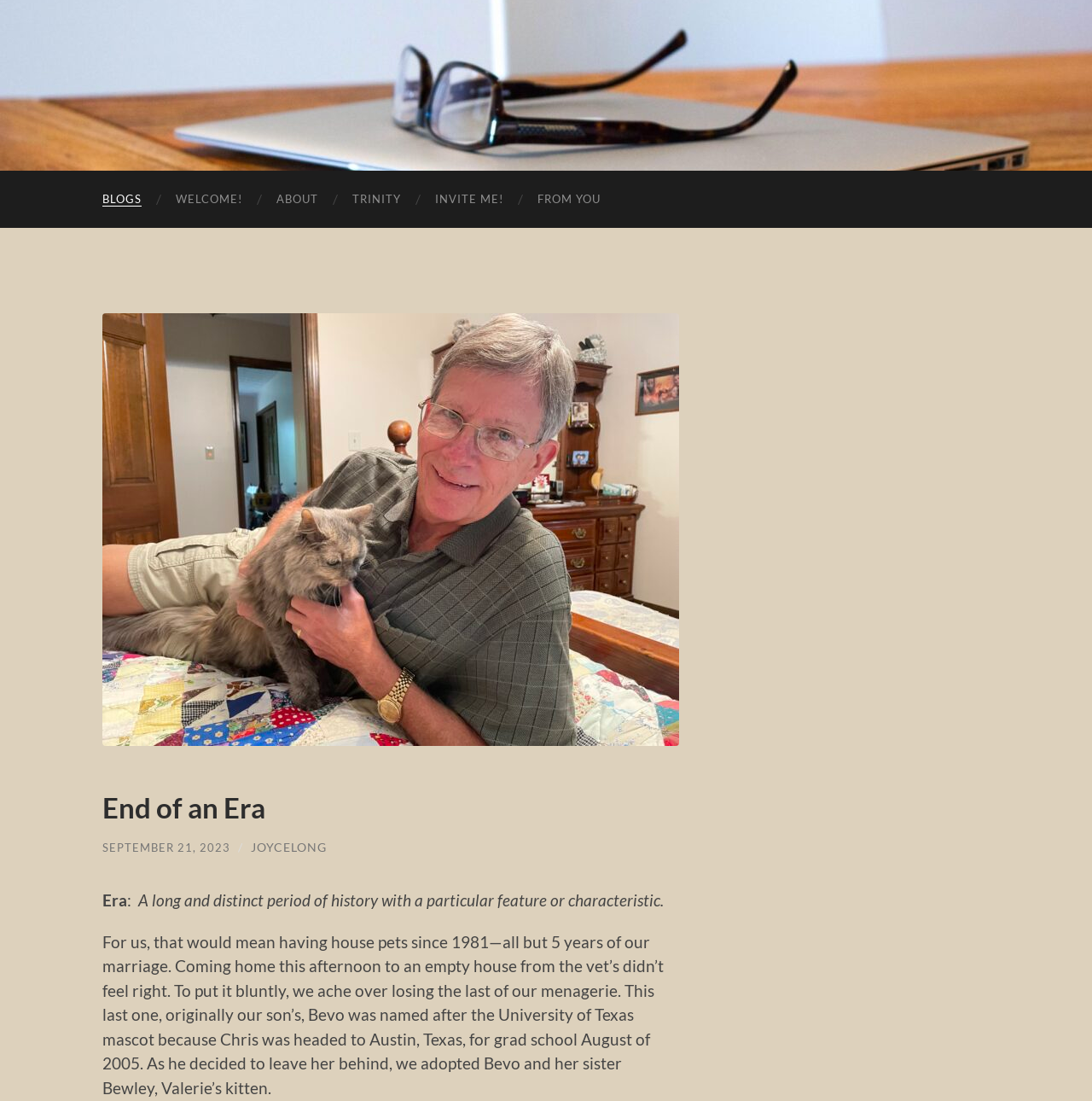Provide the bounding box coordinates of the section that needs to be clicked to accomplish the following instruction: "Click on the INVITE ME! link."

[0.383, 0.155, 0.477, 0.207]